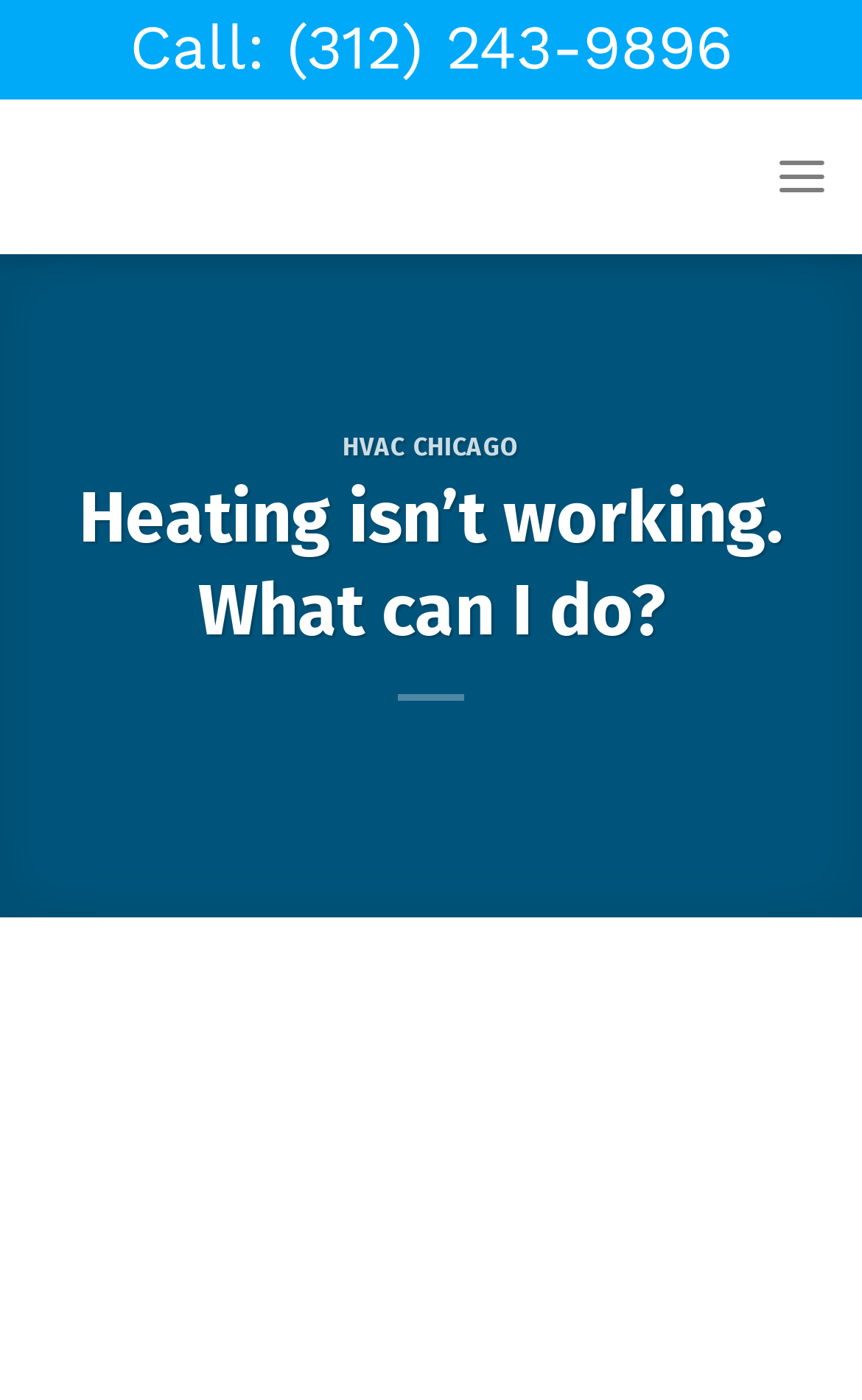Determine the bounding box coordinates for the UI element with the following description: "(312) 243-9896". The coordinates should be four float numbers between 0 and 1, represented as [left, top, right, bottom].

[0.332, 0.008, 0.85, 0.06]